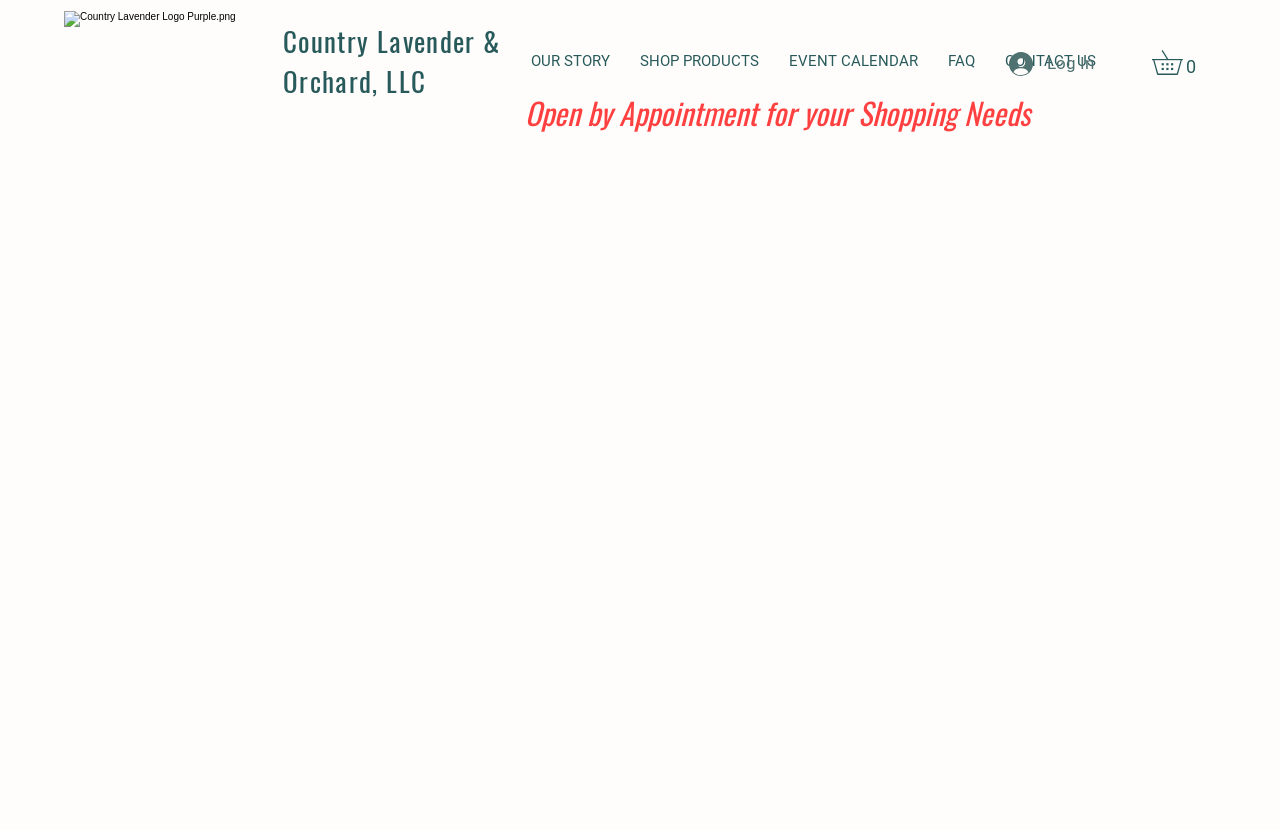Please provide a comprehensive answer to the question based on the screenshot: How many items are in the cart?

I found the button element with the text 'Cart with 0 items' at coordinates [0.9, 0.06, 0.942, 0.09]. This indicates that there are 0 items in the cart.